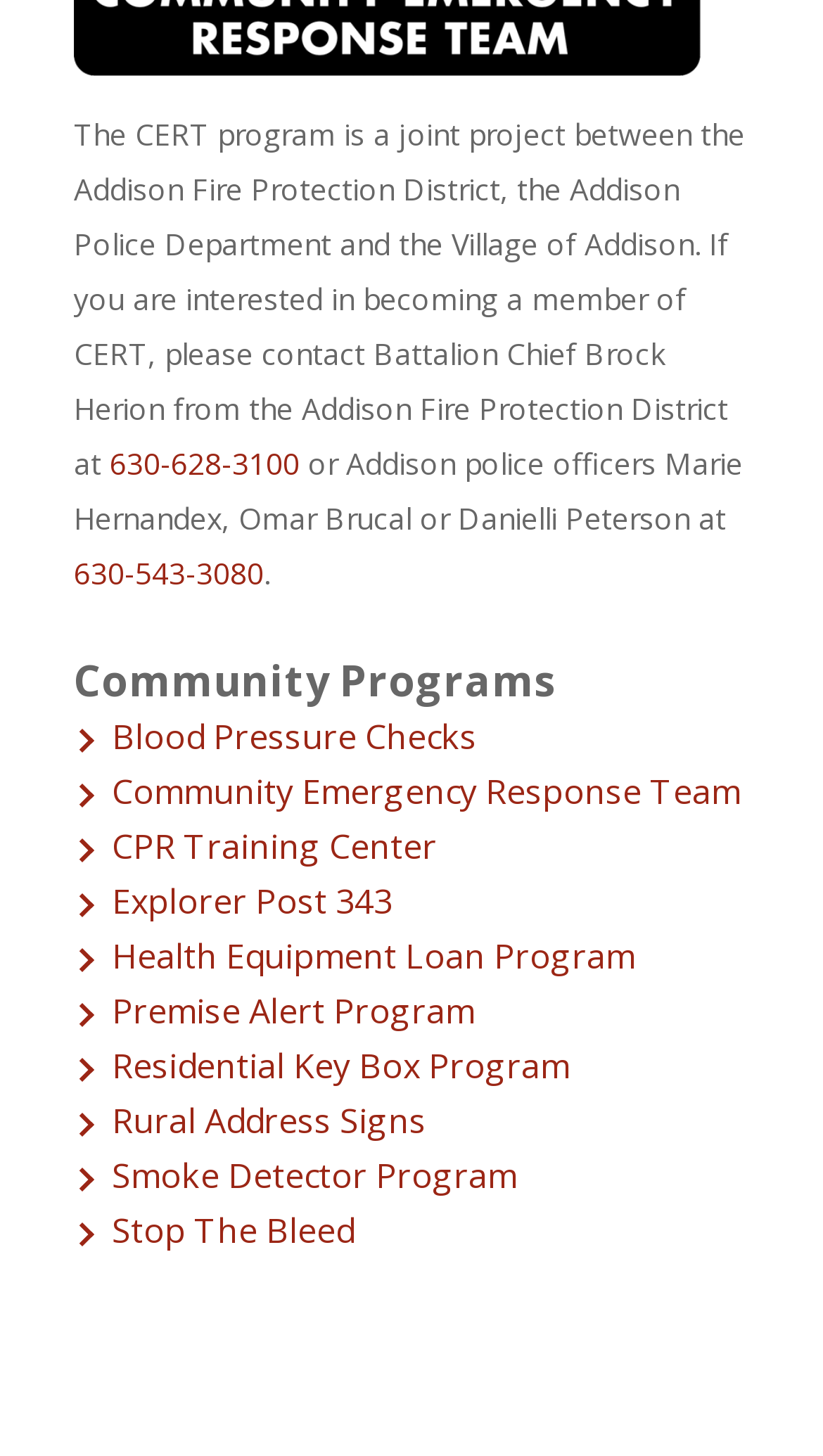Who hosts and designs the website?
Please interpret the details in the image and answer the question thoroughly.

The website is hosted and designed by Cyber-Construction Inc., as stated at the bottom of the webpage.